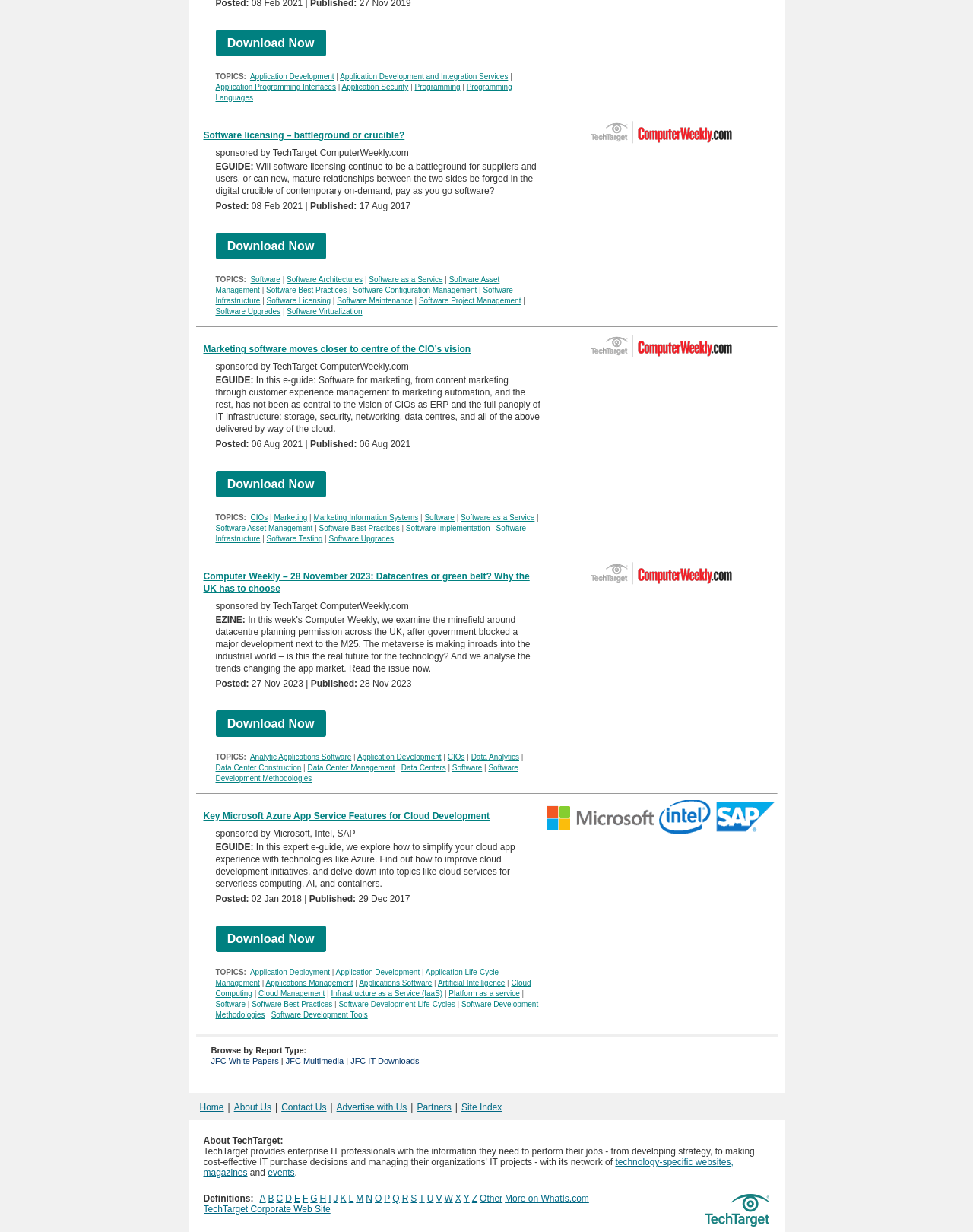Using the provided element description "Platform as a service", determine the bounding box coordinates of the UI element.

[0.461, 0.803, 0.534, 0.81]